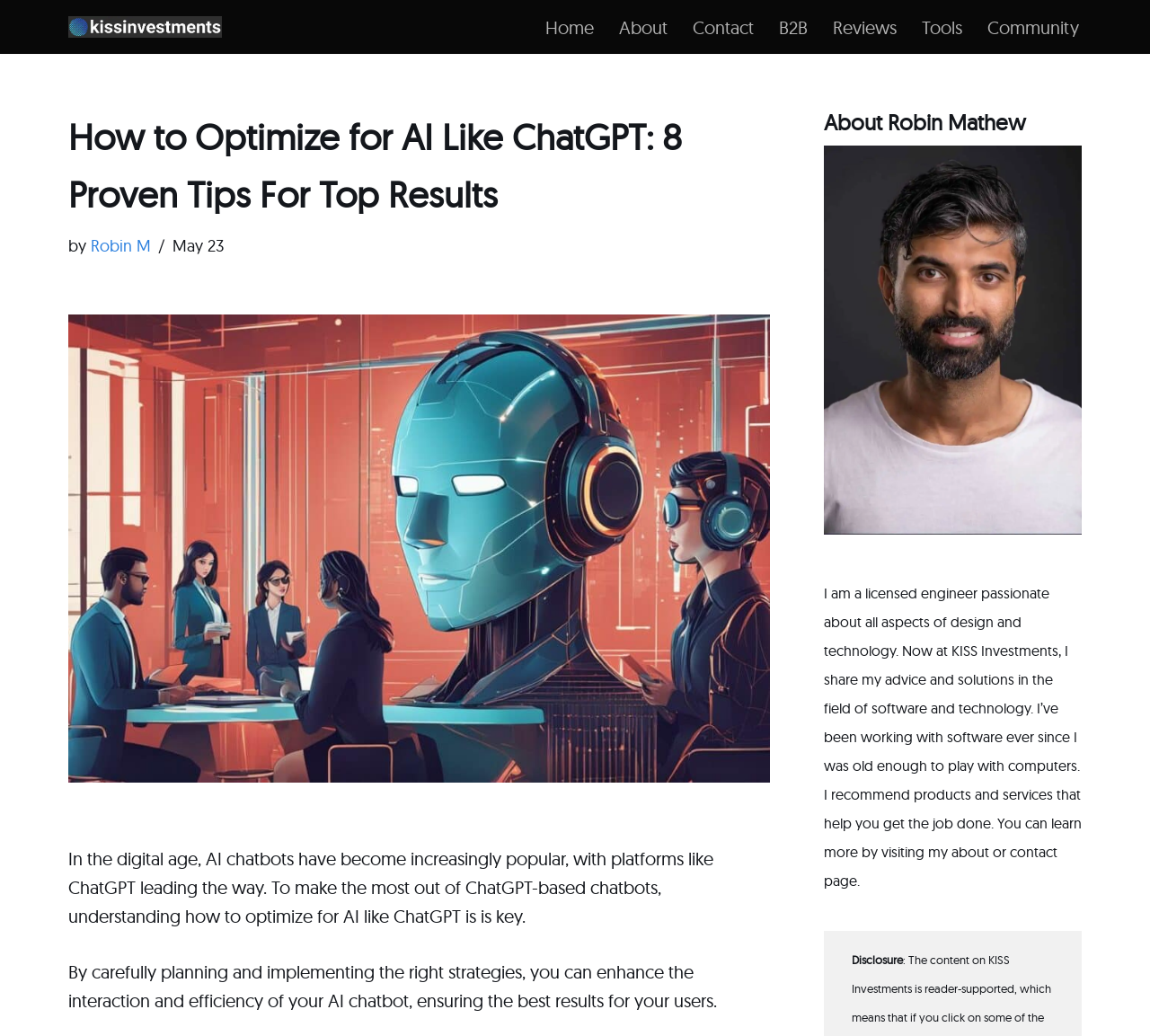Locate the bounding box of the UI element described by: "About" in the given webpage screenshot.

[0.538, 0.012, 0.58, 0.041]